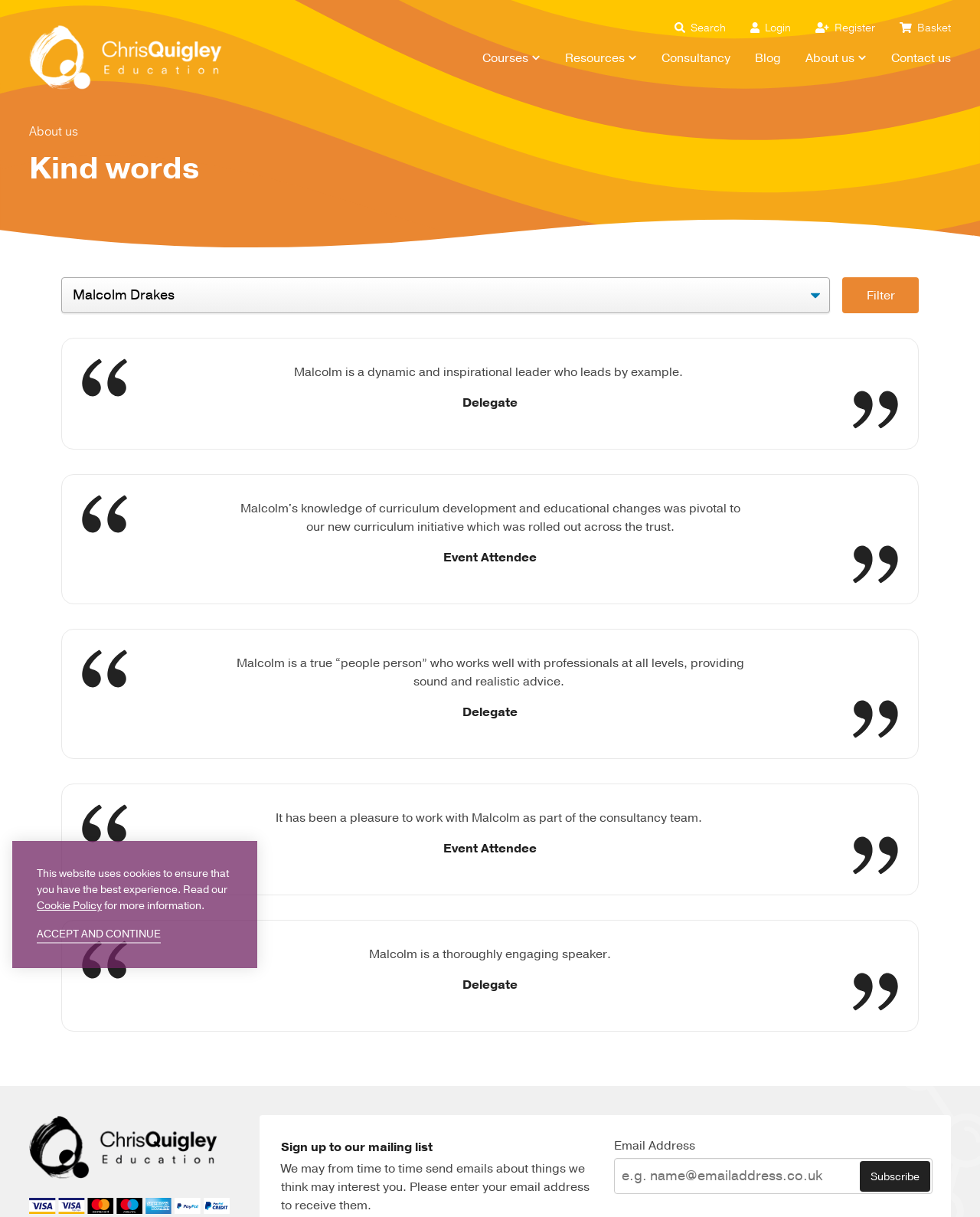Find the bounding box coordinates for the area that should be clicked to accomplish the instruction: "Search for something".

[0.688, 0.016, 0.741, 0.03]